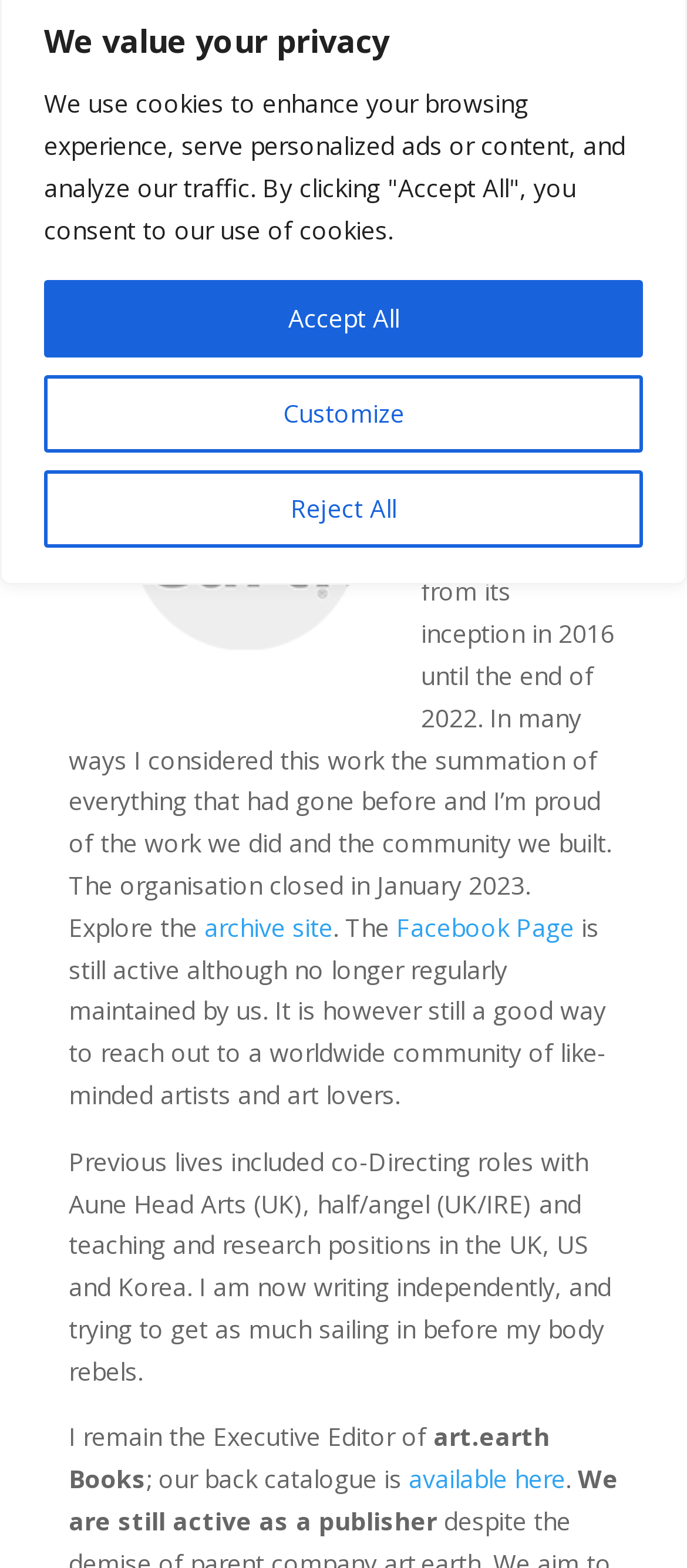Locate the bounding box of the UI element described in the following text: "Breastfeeding Pain Relief".

None